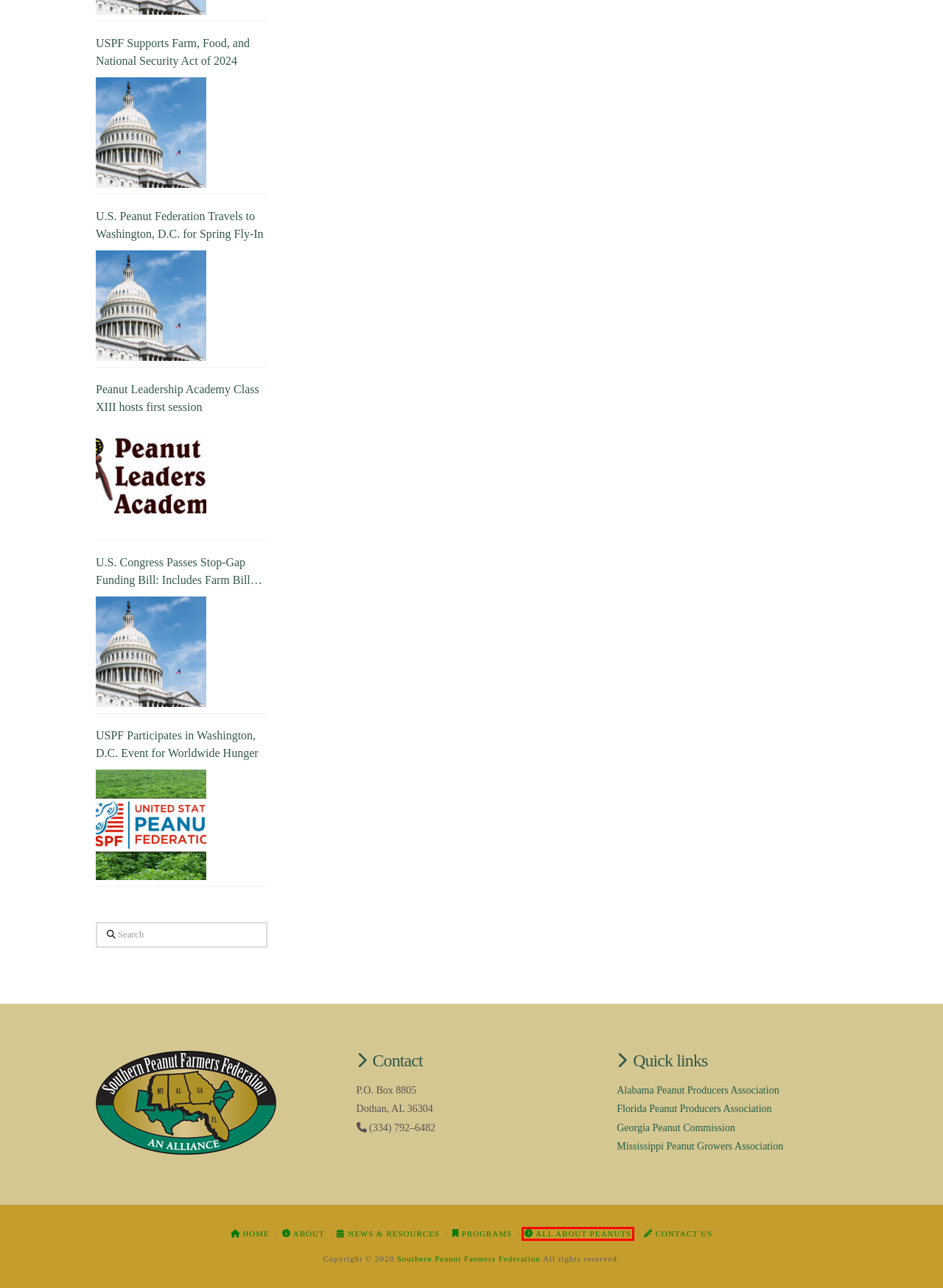Inspect the provided webpage screenshot, concentrating on the element within the red bounding box. Select the description that best represents the new webpage after you click the highlighted element. Here are the candidates:
A. USPF Supports Farm, Food, and National Security Act of 2024 | Southern Peanut Farmers
B. Peanut Leadership Academy Class XIII hosts first session | Southern Peanut Farmers
C. U.S. Congress Passes Stop-Gap Funding Bill: Includes Farm Bill Extension | Southern Peanut Farmers
D. U.S. Peanut Federation Travels to Washington, D.C. for Spring Fly-In | Southern Peanut Farmers
E. U.S. House Agriculture Committee Approves Farm Bill | Southern Peanut Farmers
F. Privacy Policy – Akismet
G. USPF Participates in Washington, D.C. Event for Worldwide Hunger | Southern Peanut Farmers
H. All About Peanuts | Southern Peanut Farmers

H